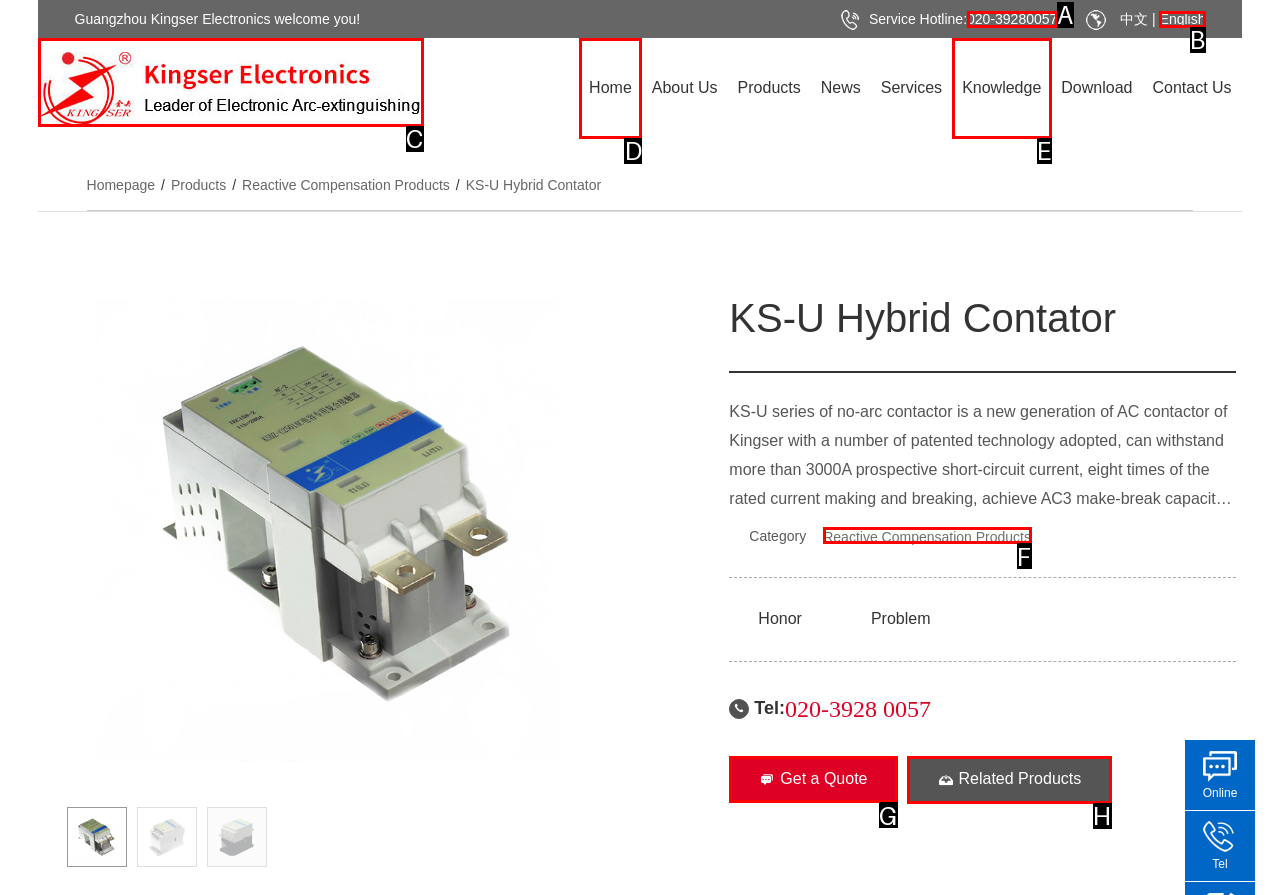For the task: Click the 'Get a Quote' button, identify the HTML element to click.
Provide the letter corresponding to the right choice from the given options.

G